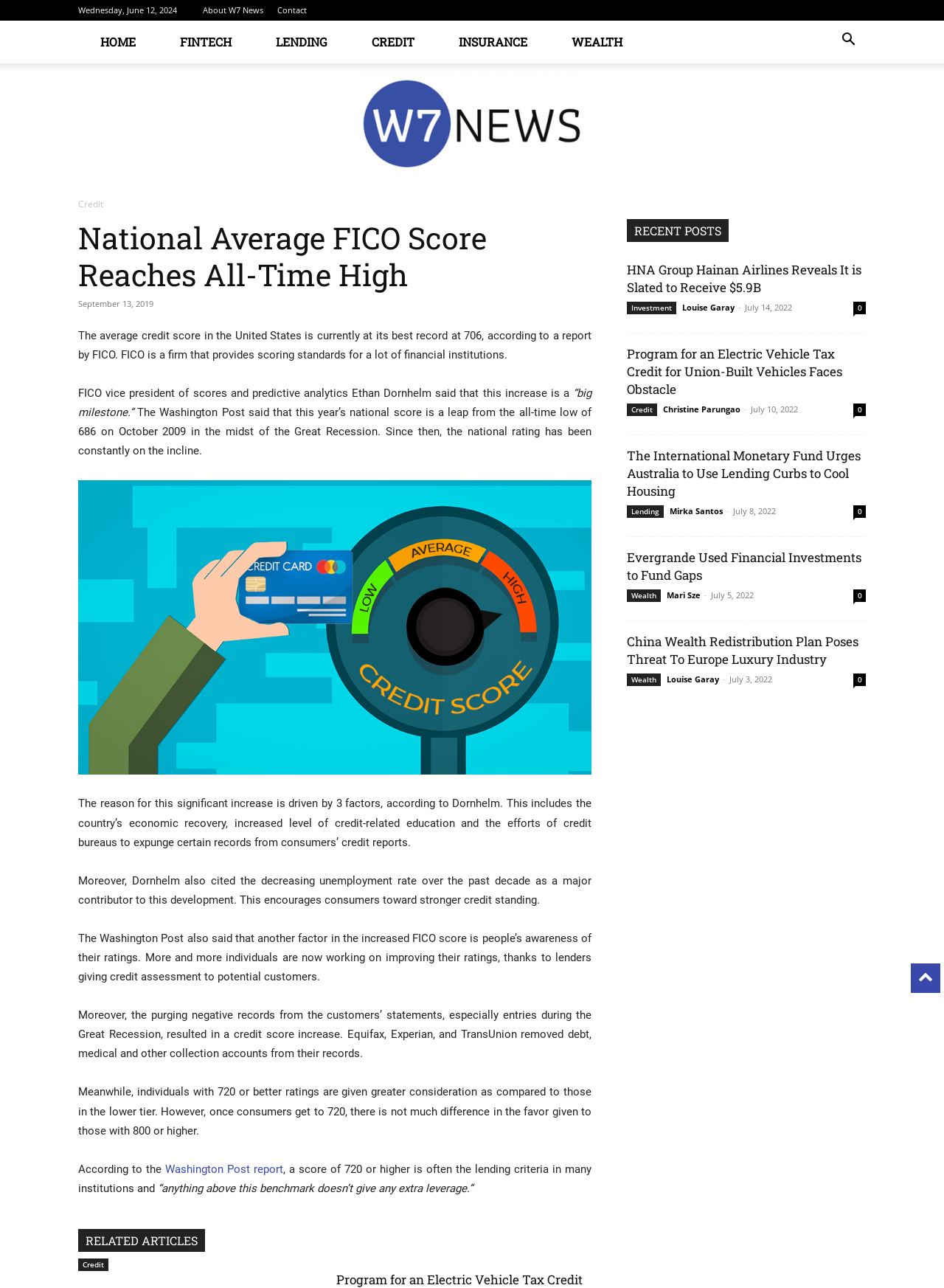Please identify the coordinates of the bounding box that should be clicked to fulfill this instruction: "Read the article 'National Average FICO Score Reaches All-Time High'".

[0.083, 0.17, 0.627, 0.241]